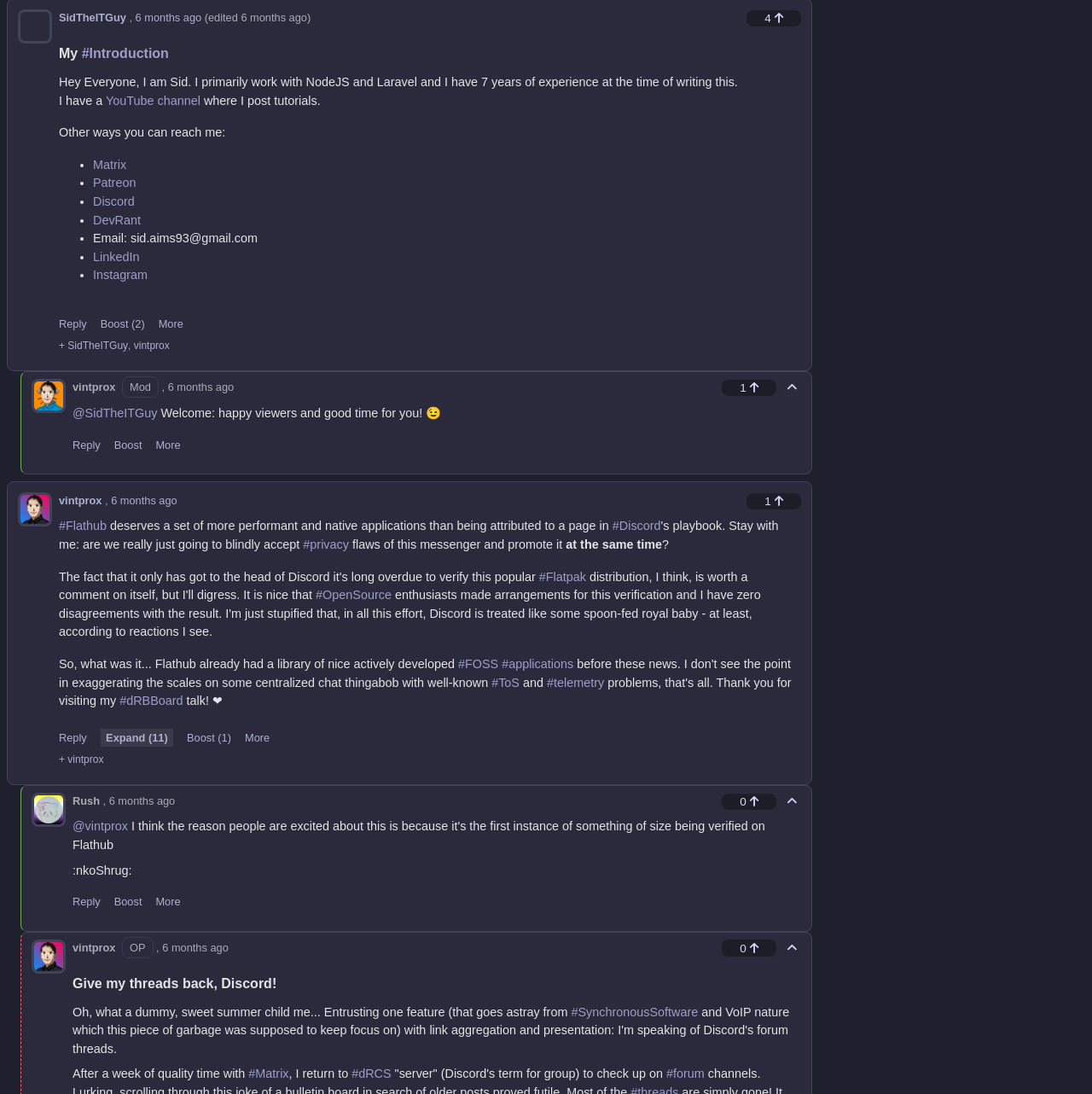Please predict the bounding box coordinates (top-left x, top-left y, bottom-right x, bottom-right y) for the UI element in the screenshot that fits the description: alt="@Rush@mstdn.social avatar"

[0.029, 0.725, 0.06, 0.756]